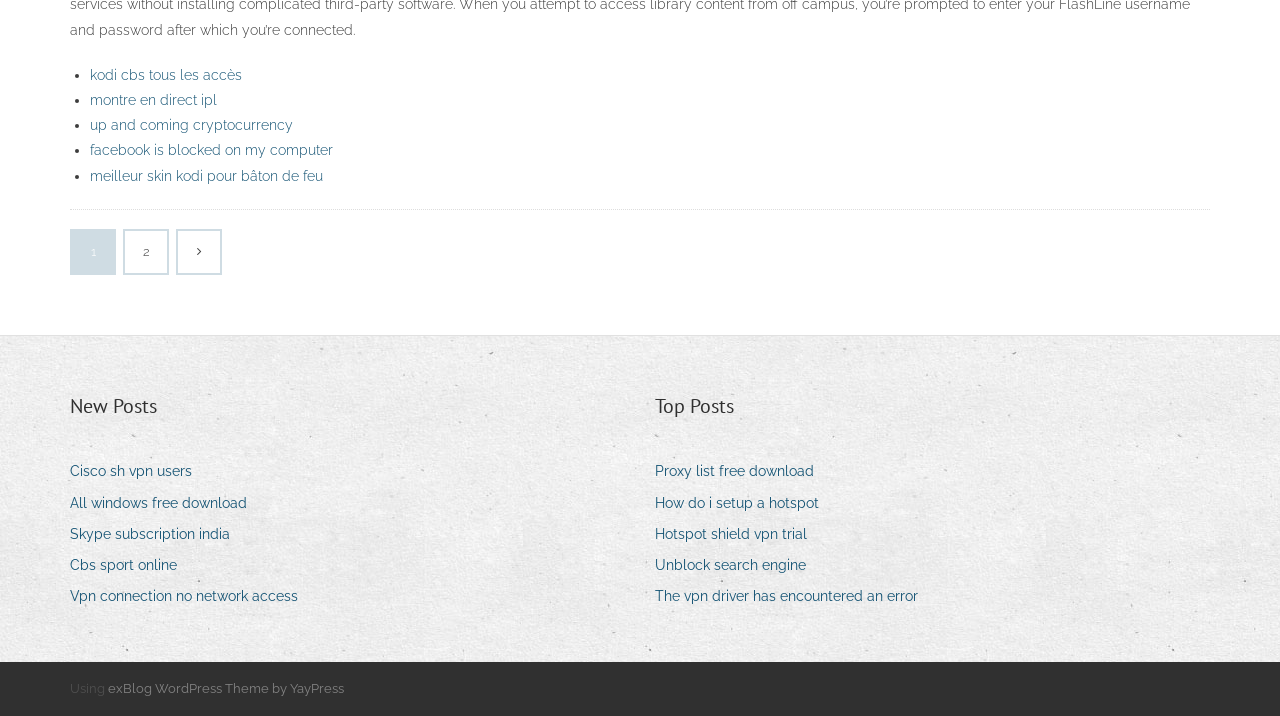Locate and provide the bounding box coordinates for the HTML element that matches this description: "kodi cbs tous les accès".

[0.07, 0.093, 0.189, 0.116]